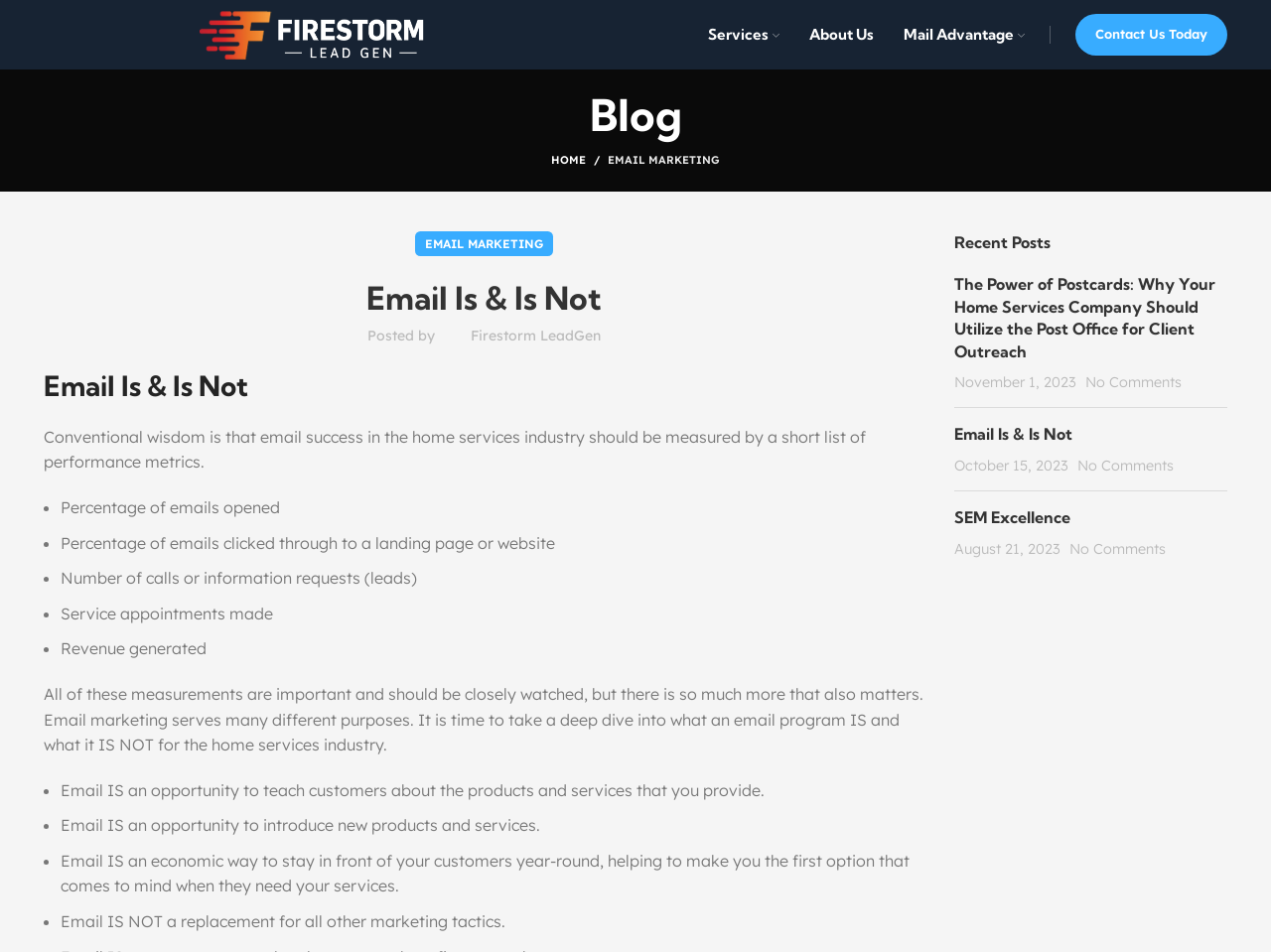Can you identify the bounding box coordinates of the clickable region needed to carry out this instruction: 'Click on the 'Email Is & Is Not' link in the 'Recent Posts' section'? The coordinates should be four float numbers within the range of 0 to 1, stated as [left, top, right, bottom].

[0.75, 0.446, 0.843, 0.466]